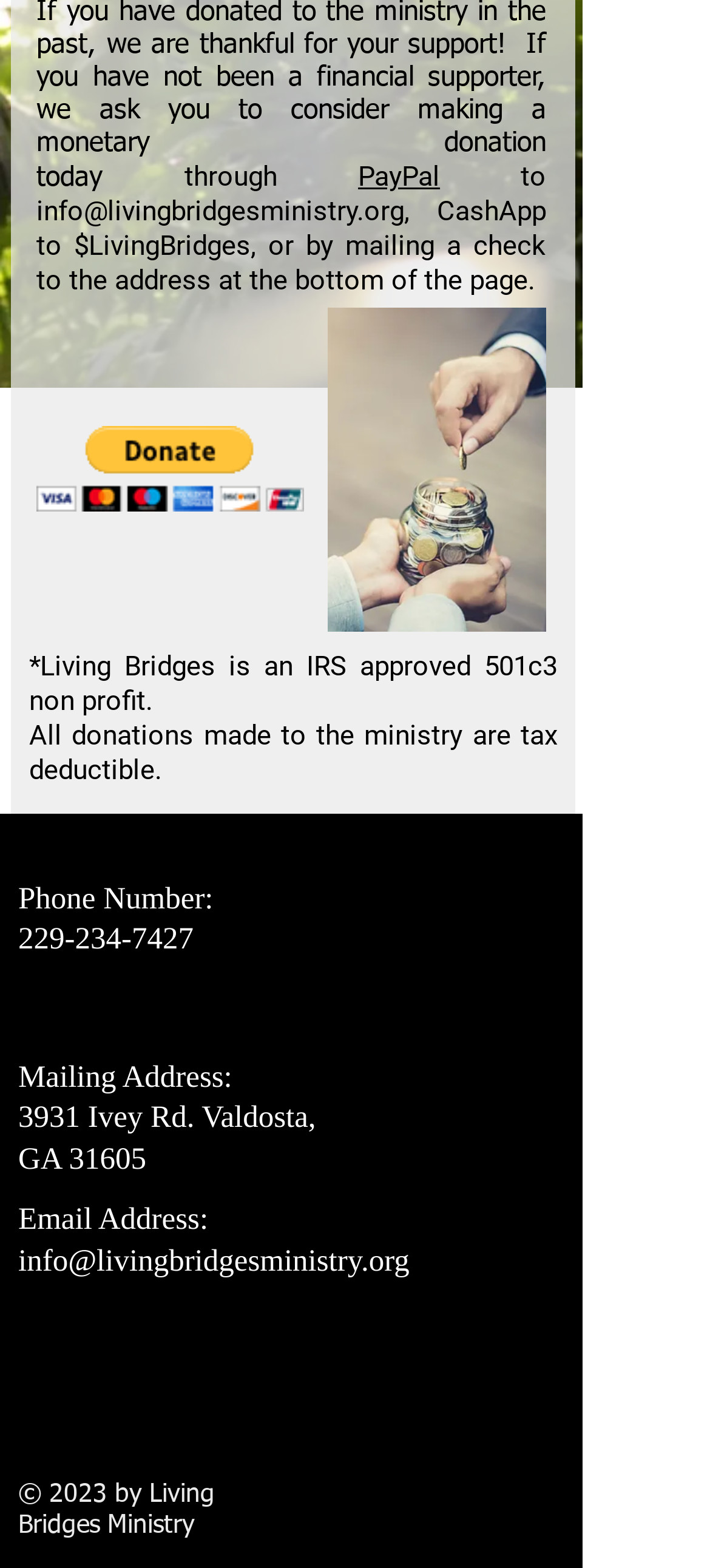From the webpage screenshot, predict the bounding box of the UI element that matches this description: "aria-label="Twitter Clean"".

[0.154, 0.891, 0.244, 0.932]